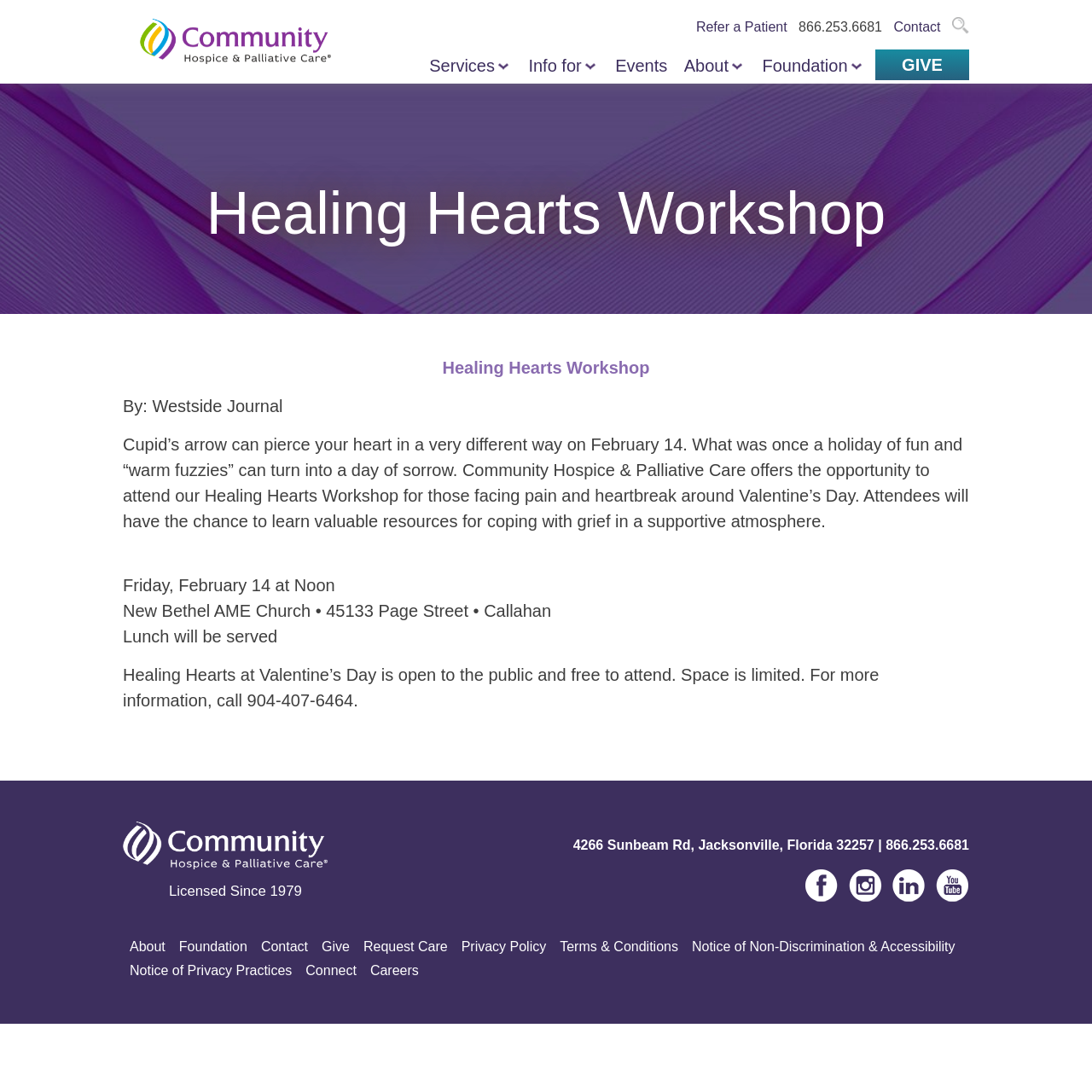Find the bounding box coordinates of the element I should click to carry out the following instruction: "Get more information about the event on February 14".

[0.112, 0.609, 0.805, 0.65]